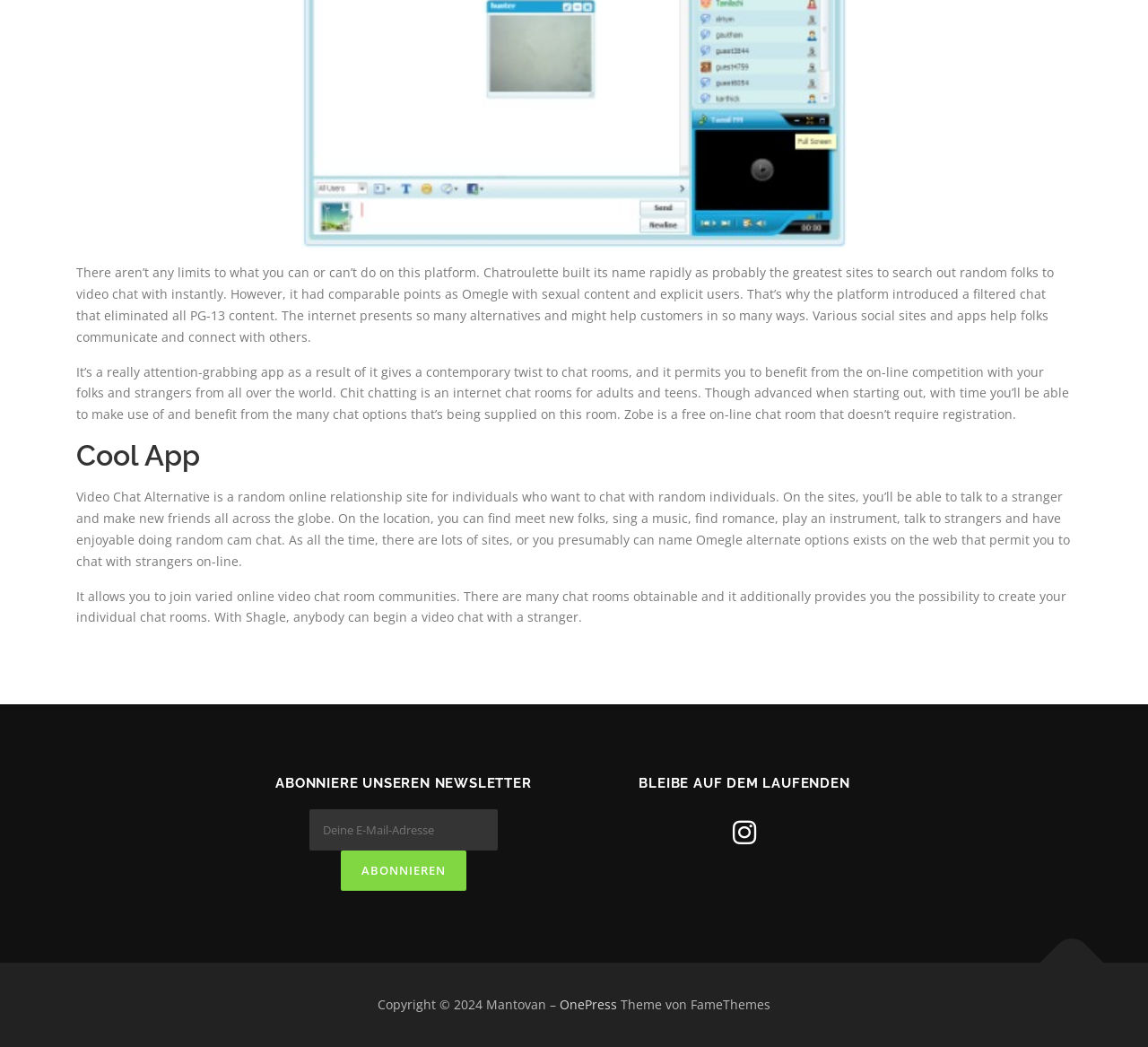What is the theme of the website provided by?
Answer the question with a single word or phrase derived from the image.

FameThemes